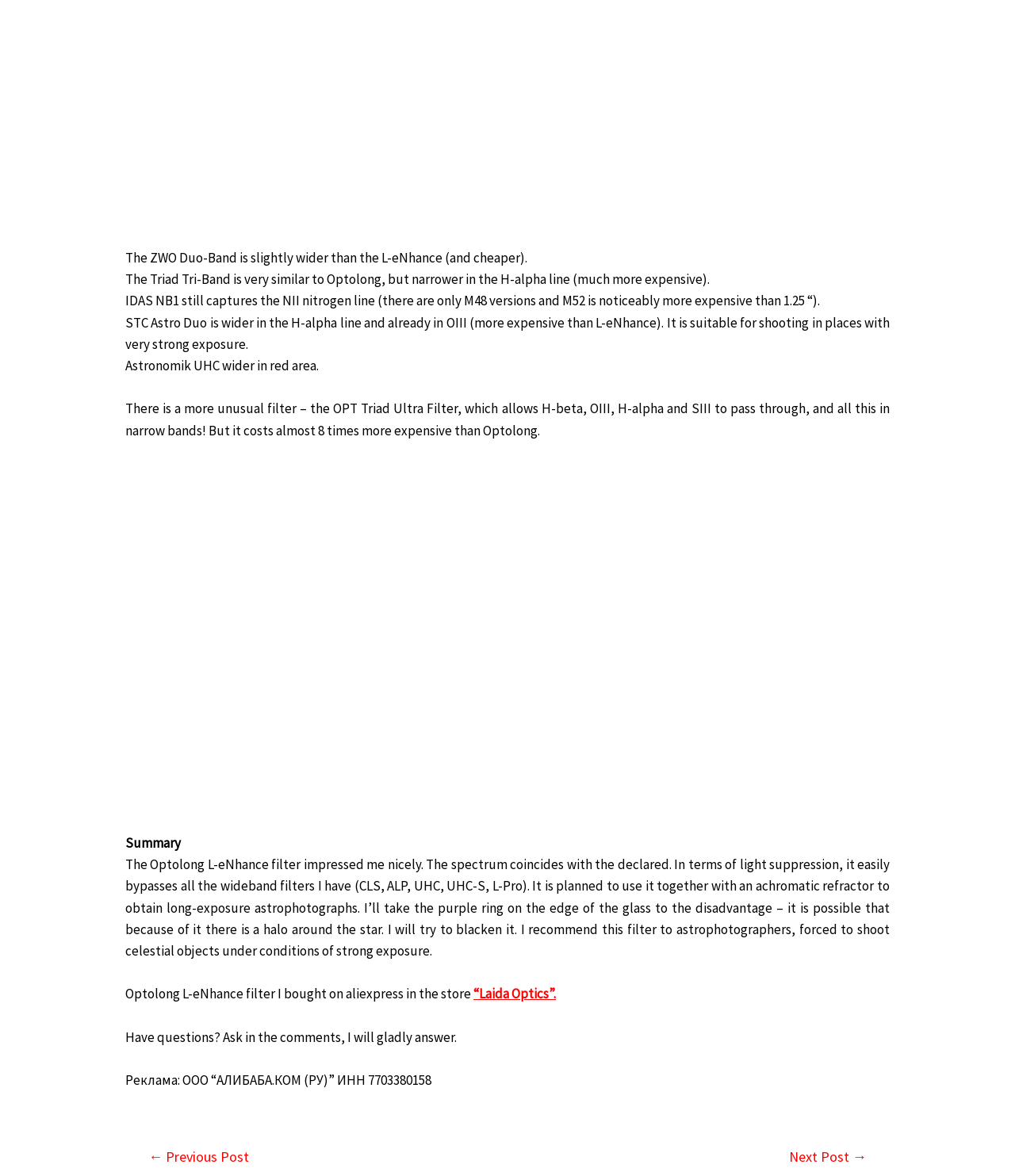Given the following UI element description: "“Laida Optics”.", find the bounding box coordinates in the webpage screenshot.

[0.466, 0.838, 0.548, 0.853]